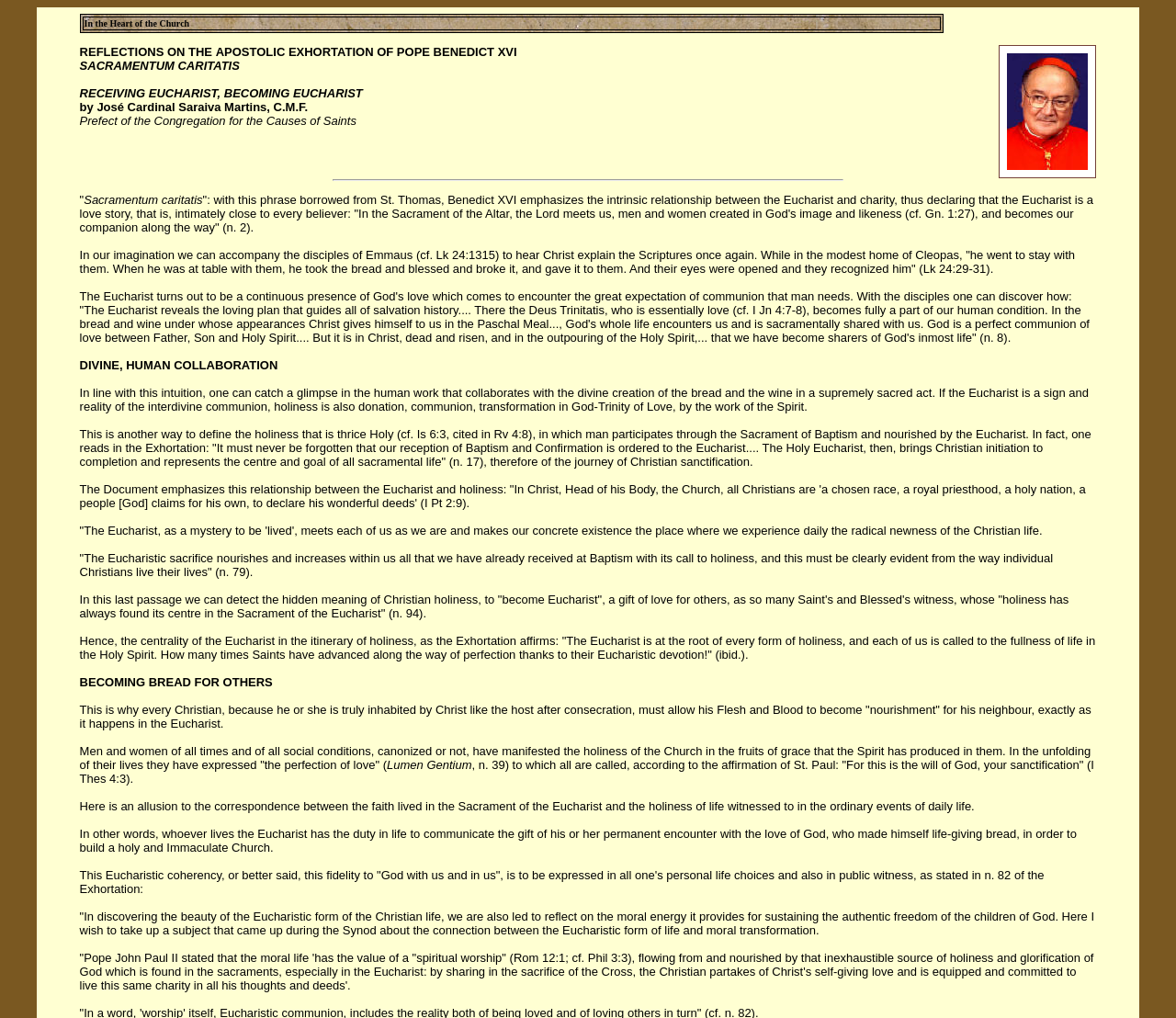Create an elaborate caption for the webpage.

The webpage is a reflection on Sacramentum Caritatis, a document by Pope Benedict XVI. At the top, there is a layout table with a cell containing the title "In the Heart of the Church". Below this, there is an image on the right side of the page, taking up about a quarter of the width. To the left of the image, there are several lines of text, including the title "REFLECTIONS ON THE APOSTOLIC EXHORTATION OF POPE BENEDICT XVI" and the subtitle "SACRAMENTUM CARITATIS". 

The main content of the page is a series of paragraphs discussing the relationship between the Eucharist and charity, as emphasized by Pope Benedict XVI. The text is divided into sections with headings such as "RECEIVING EUCHARIST, BECOMING EUCHARIST", "DIVINE, HUMAN COLLABORATION", and "BECOMING BREAD FOR OTHERS". 

Throughout the page, there are 27 blocks of text, each containing a few sentences or a short paragraph. The text is densely packed, with no clear separation between sections except for the headings. The content is primarily focused on the theological and spiritual significance of the Eucharist, with references to scripture and the writings of Pope Benedict XVI.